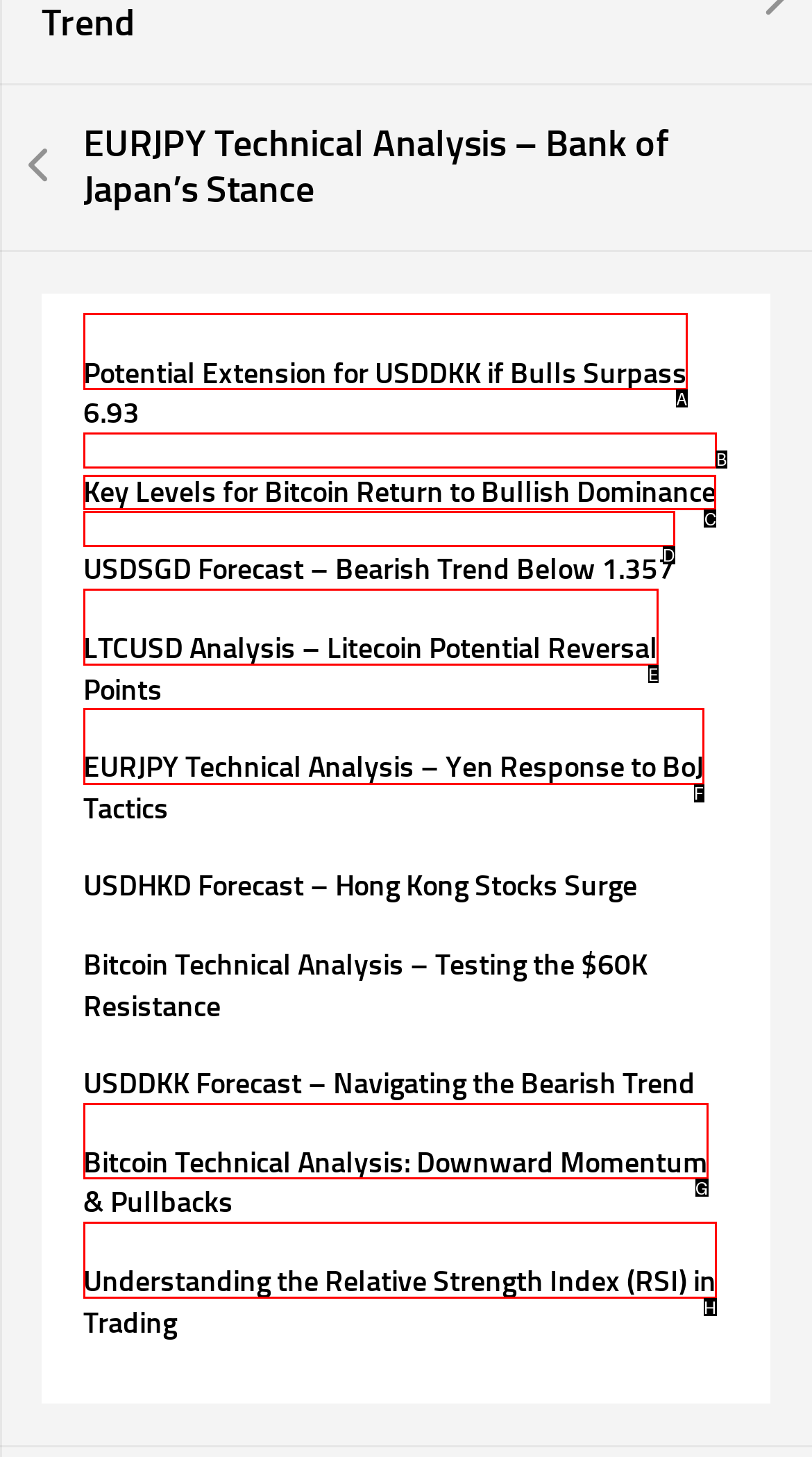Decide which letter you need to select to fulfill the task: Read about Bitcoin Return to Bullish Dominance
Answer with the letter that matches the correct option directly.

C